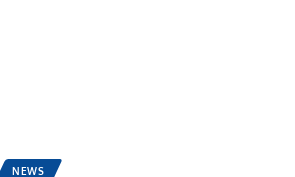What is the focus of the article?
Please answer the question with as much detail as possible using the screenshot.

The focus of the article is on the importance of effective communication in medical settings, as the caption suggests that the article explores how medical writing influences understanding and outcomes in health contexts, emphasizing the significance of communication in healthcare.